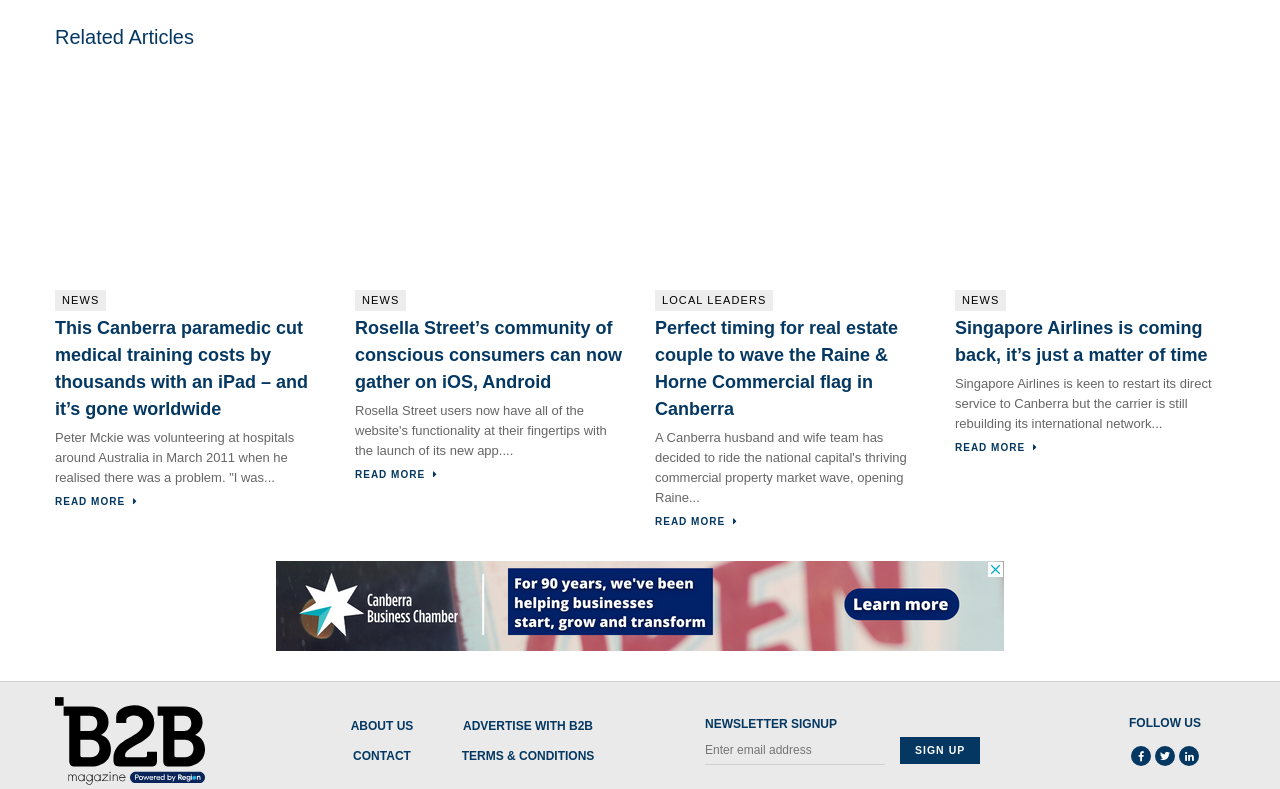Please provide a brief answer to the following inquiry using a single word or phrase:
Is there a way to sign up for a newsletter on the webpage?

Yes